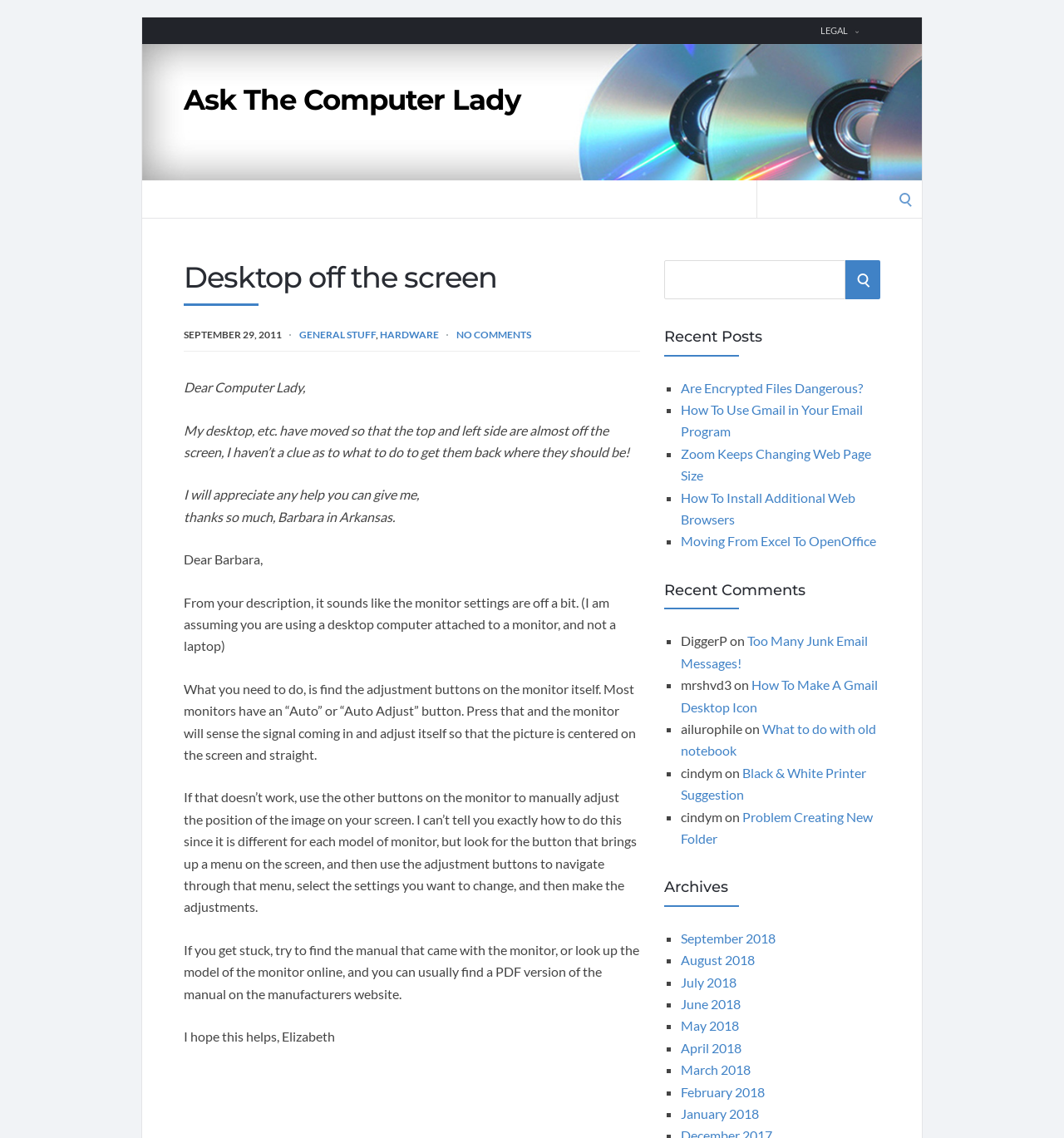Identify the bounding box coordinates for the element you need to click to achieve the following task: "Search for something in the search box". Provide the bounding box coordinates as four float numbers between 0 and 1, in the form [left, top, right, bottom].

[0.624, 0.228, 0.827, 0.263]